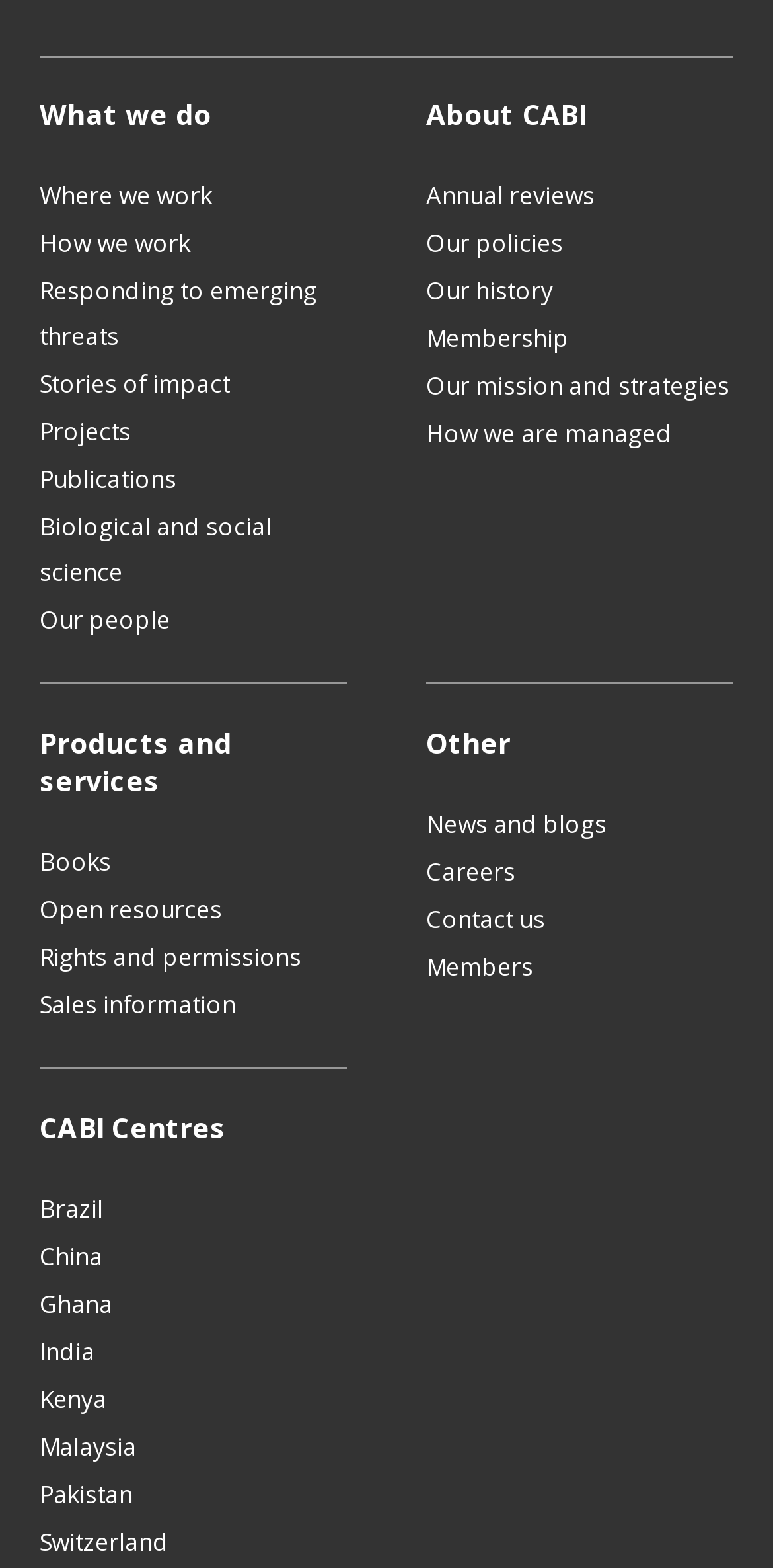Please specify the bounding box coordinates of the area that should be clicked to accomplish the following instruction: "View 'Stories of impact'". The coordinates should consist of four float numbers between 0 and 1, i.e., [left, top, right, bottom].

[0.051, 0.231, 0.297, 0.26]